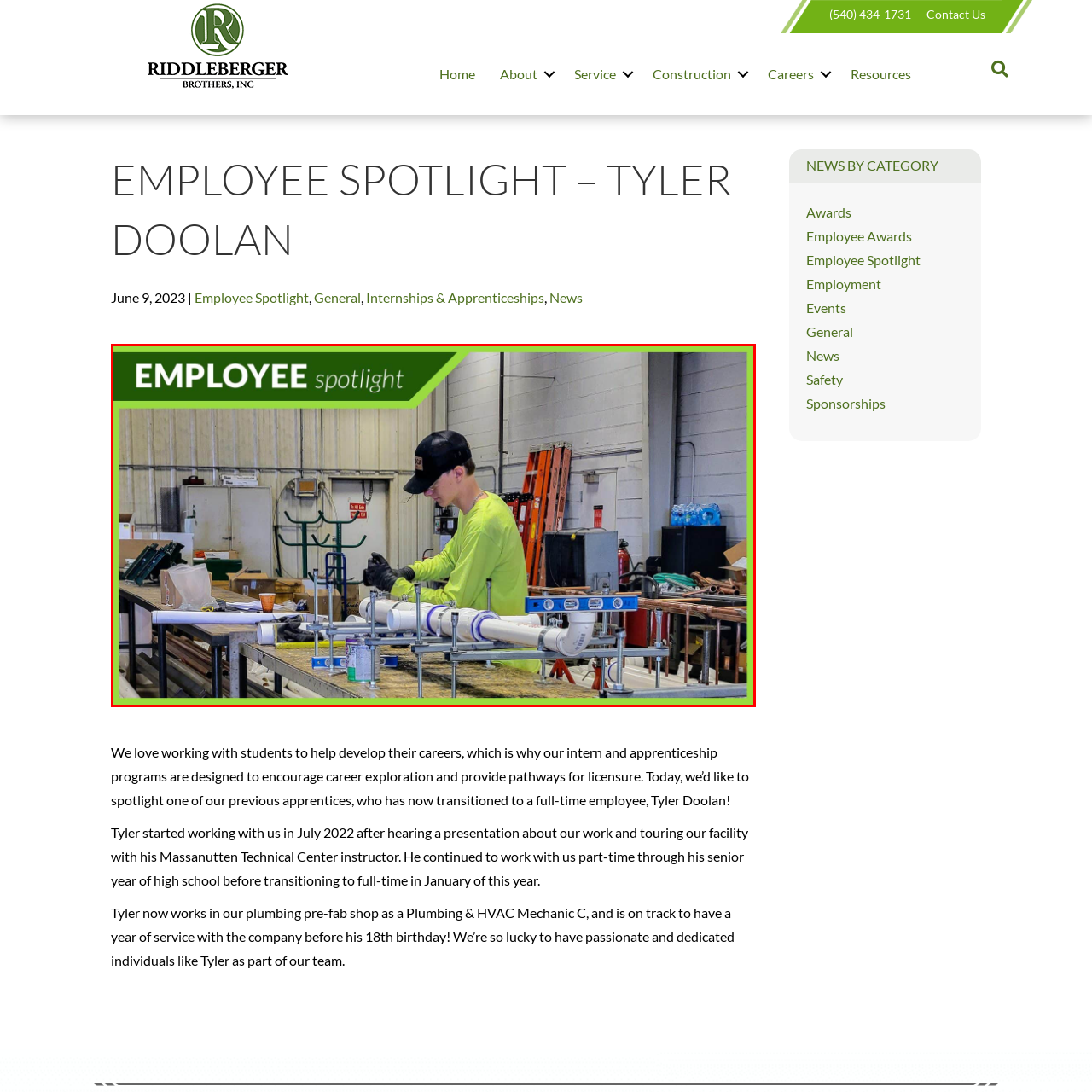Pay attention to the area highlighted by the red boundary and answer the question with a single word or short phrase: 
What is Tyler's job title?

Plumbing & HVAC Mechanic